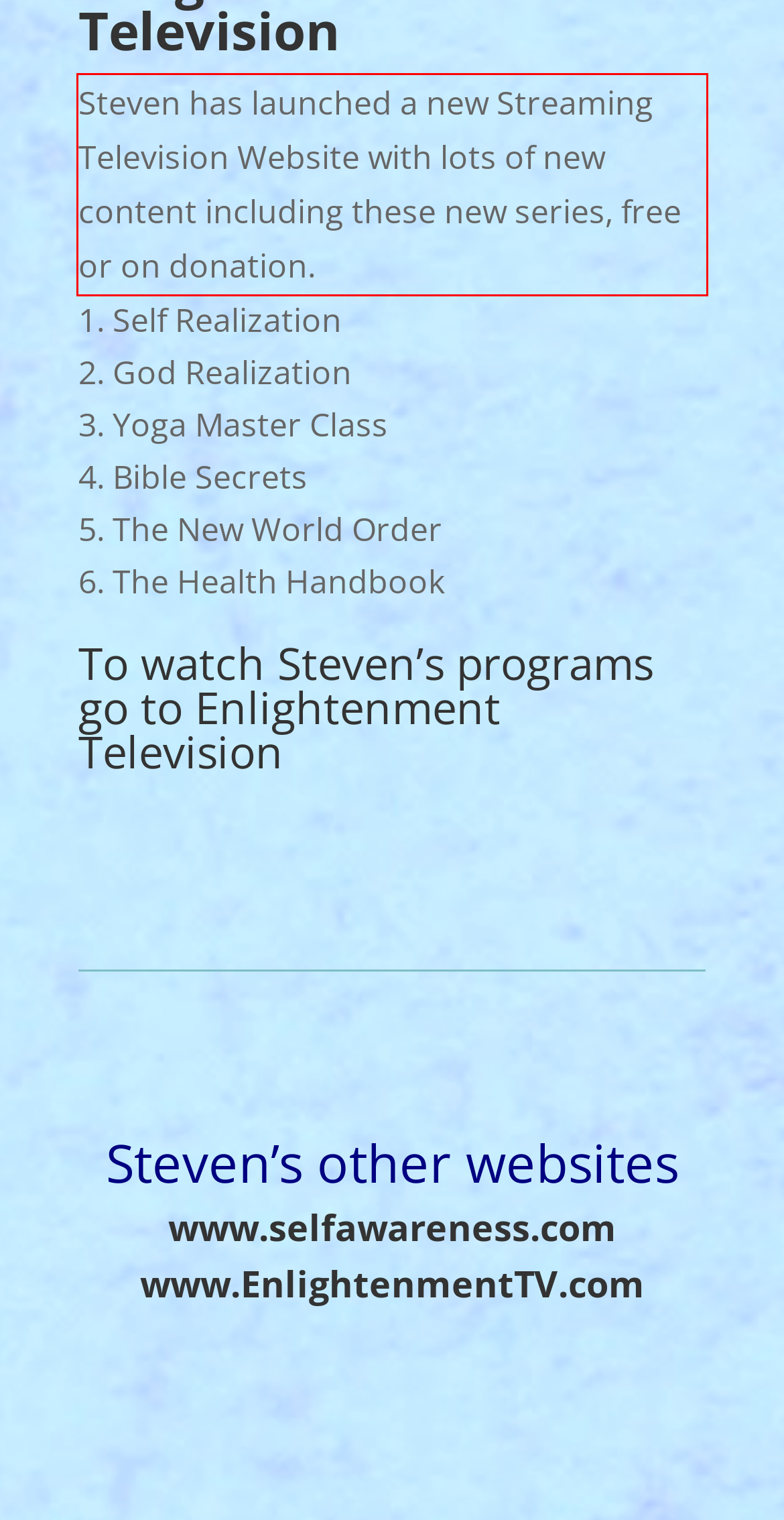Please perform OCR on the text within the red rectangle in the webpage screenshot and return the text content.

Steven has launched a new Streaming Television Website with lots of new content including these new series, free or on donation.